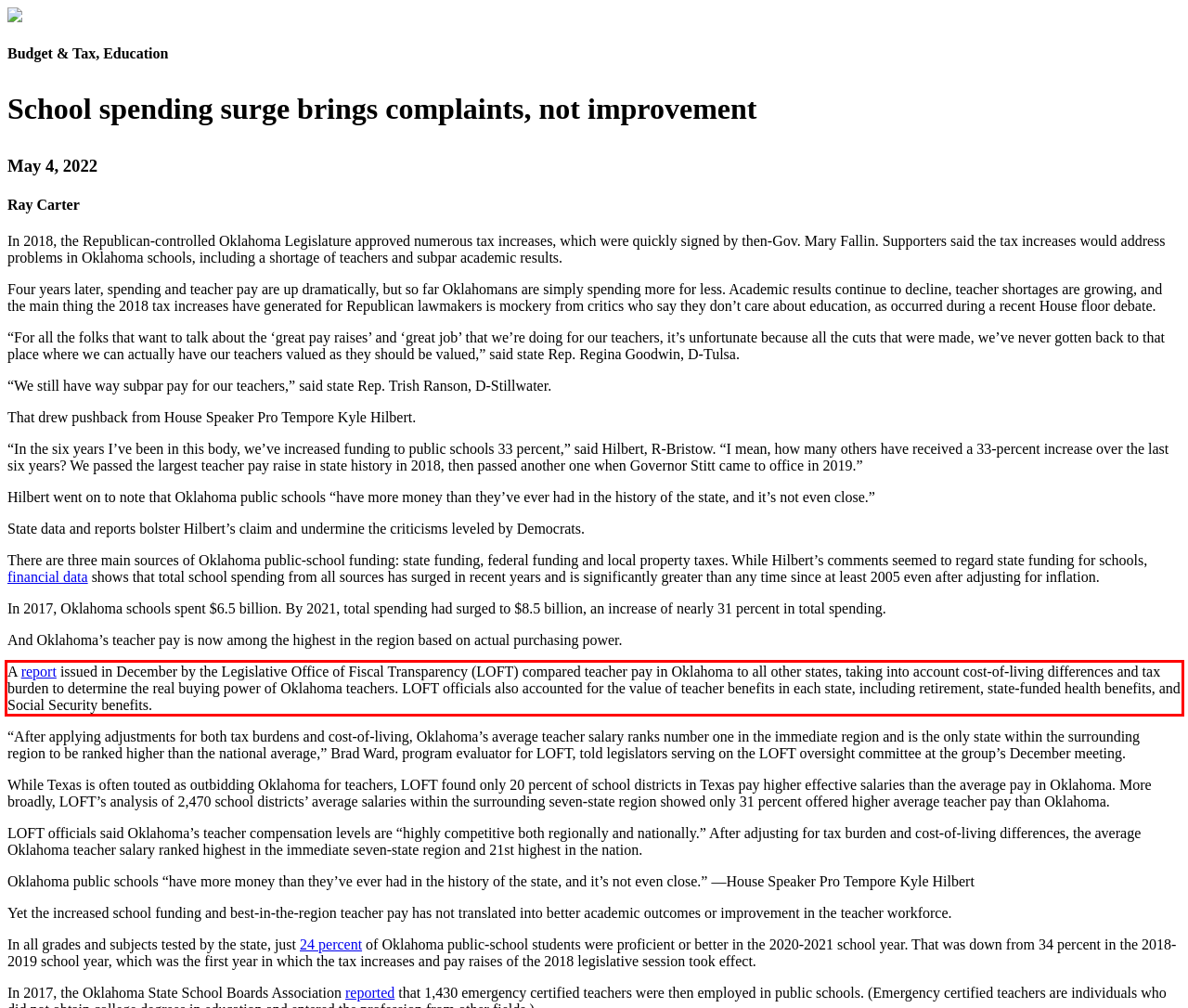By examining the provided screenshot of a webpage, recognize the text within the red bounding box and generate its text content.

A report issued in December by the Legislative Office of Fiscal Transparency (LOFT) compared teacher pay in Oklahoma to all other states, taking into account cost-of-living differences and tax burden to determine the real buying power of Oklahoma teachers. LOFT officials also accounted for the value of teacher benefits in each state, including retirement, state-funded health benefits, and Social Security benefits.